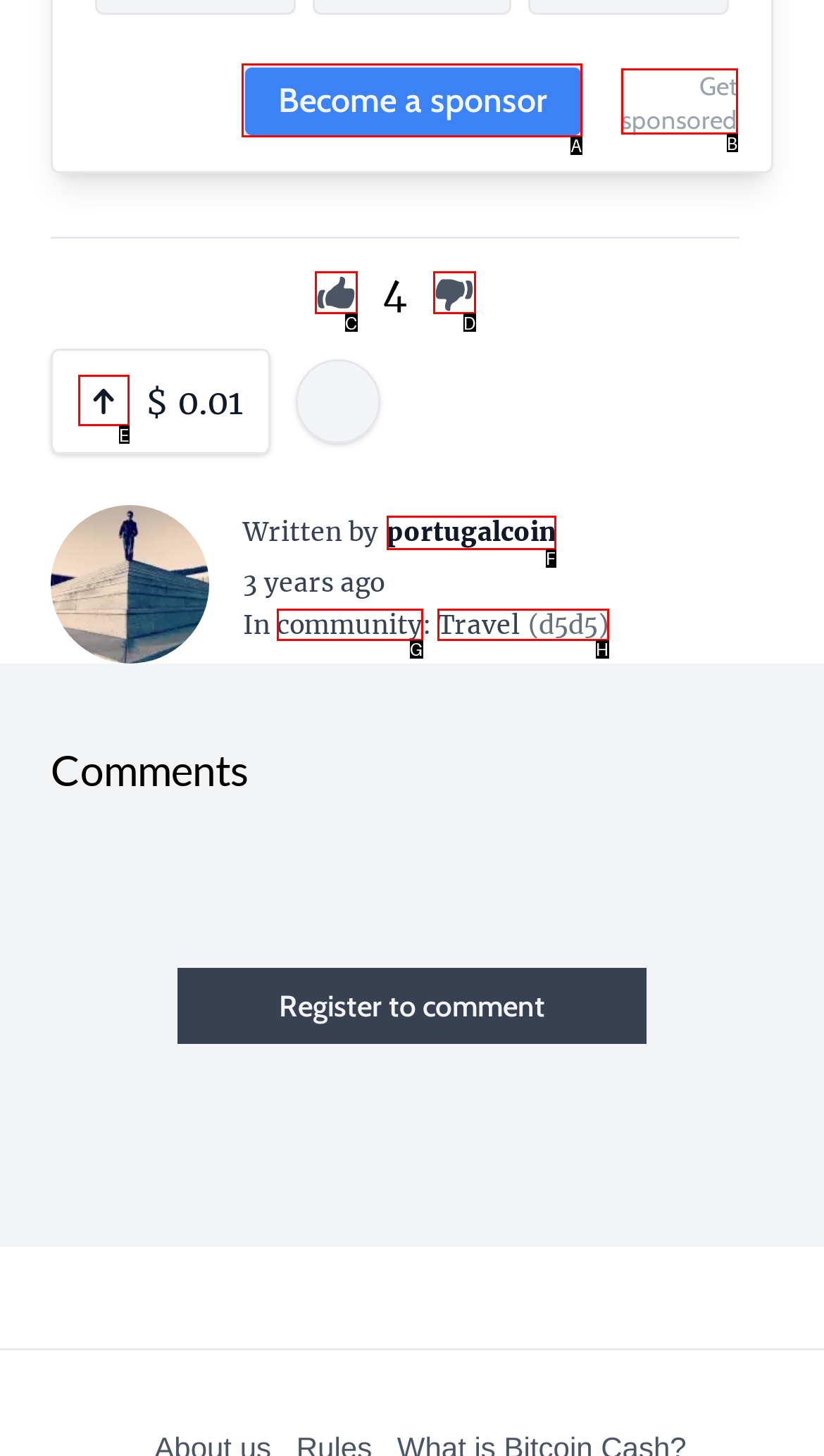Please indicate which option's letter corresponds to the task: Click the 'Become a sponsor' link by examining the highlighted elements in the screenshot.

A